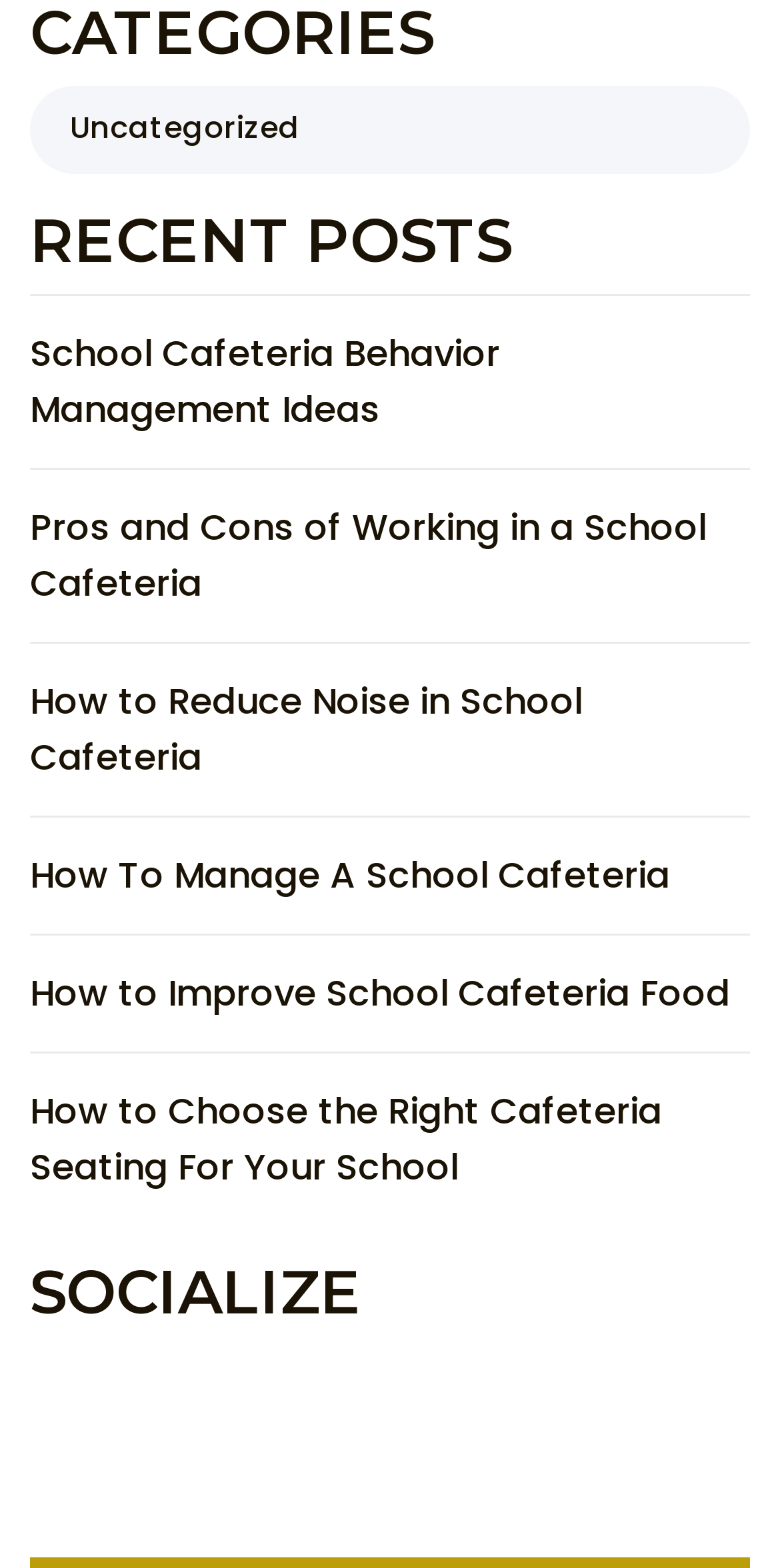What is the second link under 'RECENT POSTS'?
Answer with a single word or phrase by referring to the visual content.

Pros and Cons of Working in a School Cafeteria